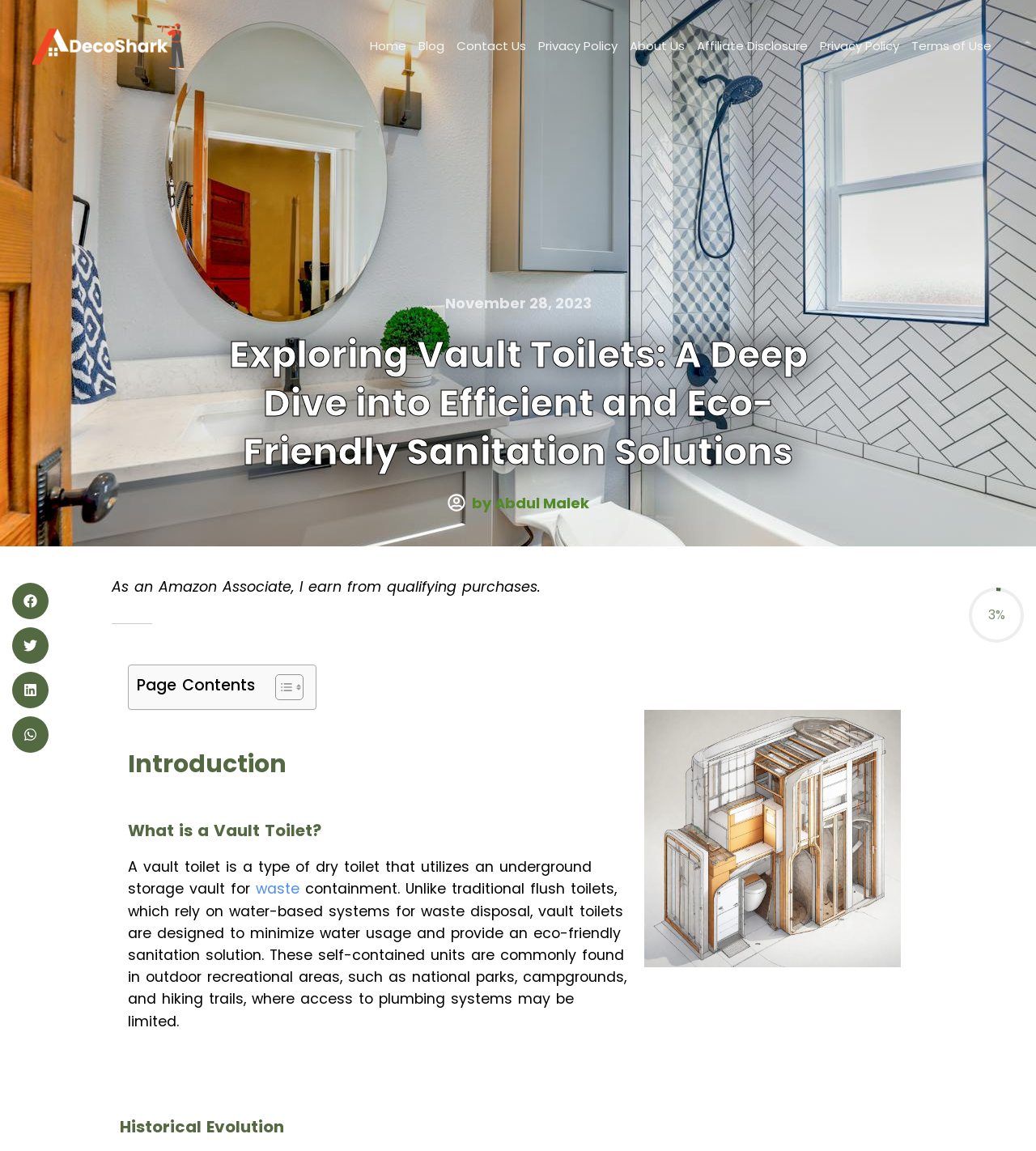Using the element description: "Toggle", determine the bounding box coordinates for the specified UI element. The coordinates should be four float numbers between 0 and 1, [left, top, right, bottom].

[0.254, 0.585, 0.289, 0.609]